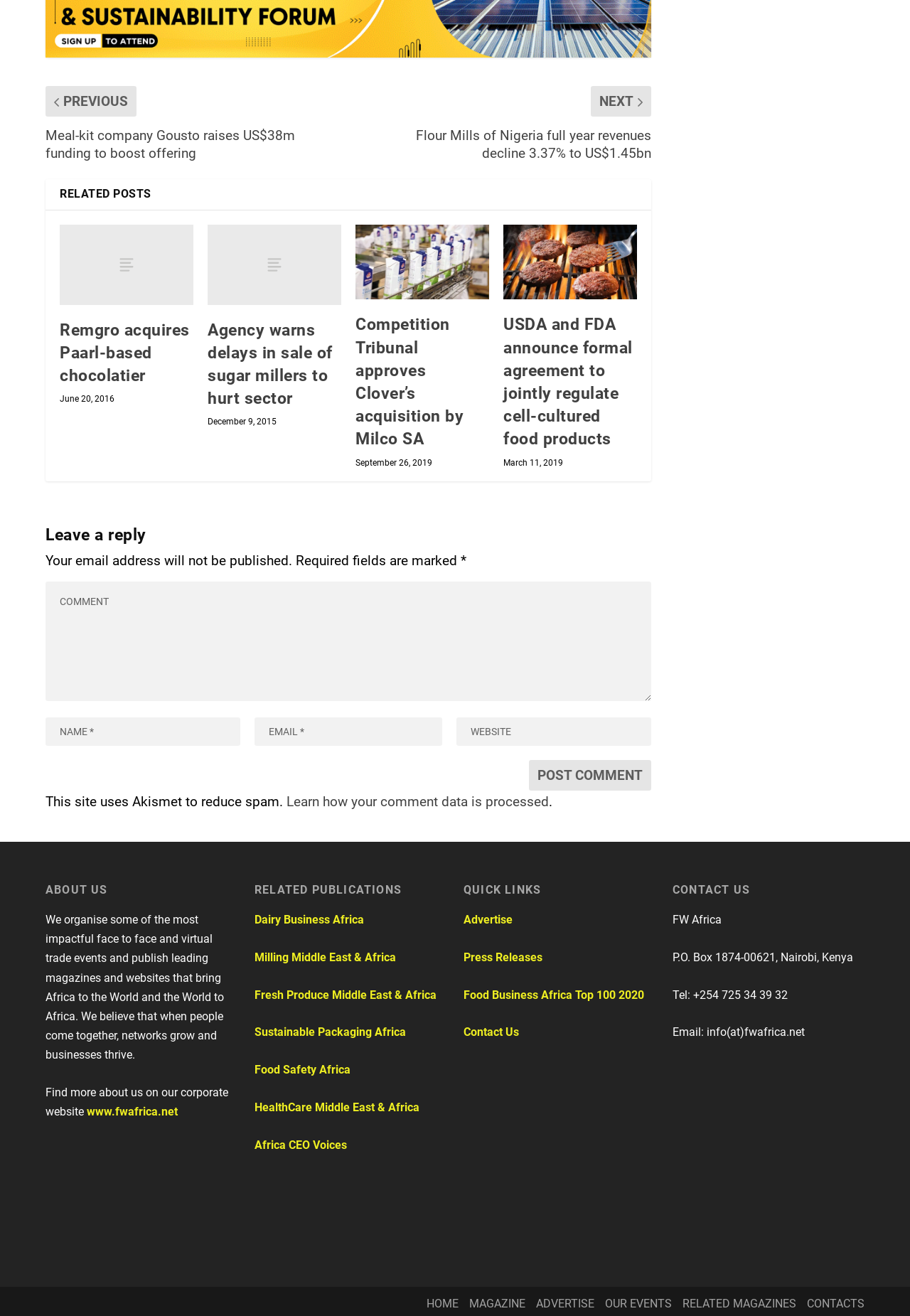Locate the bounding box coordinates of the clickable region necessary to complete the following instruction: "Click on the 'Post Comment' button". Provide the coordinates in the format of four float numbers between 0 and 1, i.e., [left, top, right, bottom].

[0.581, 0.589, 0.716, 0.613]